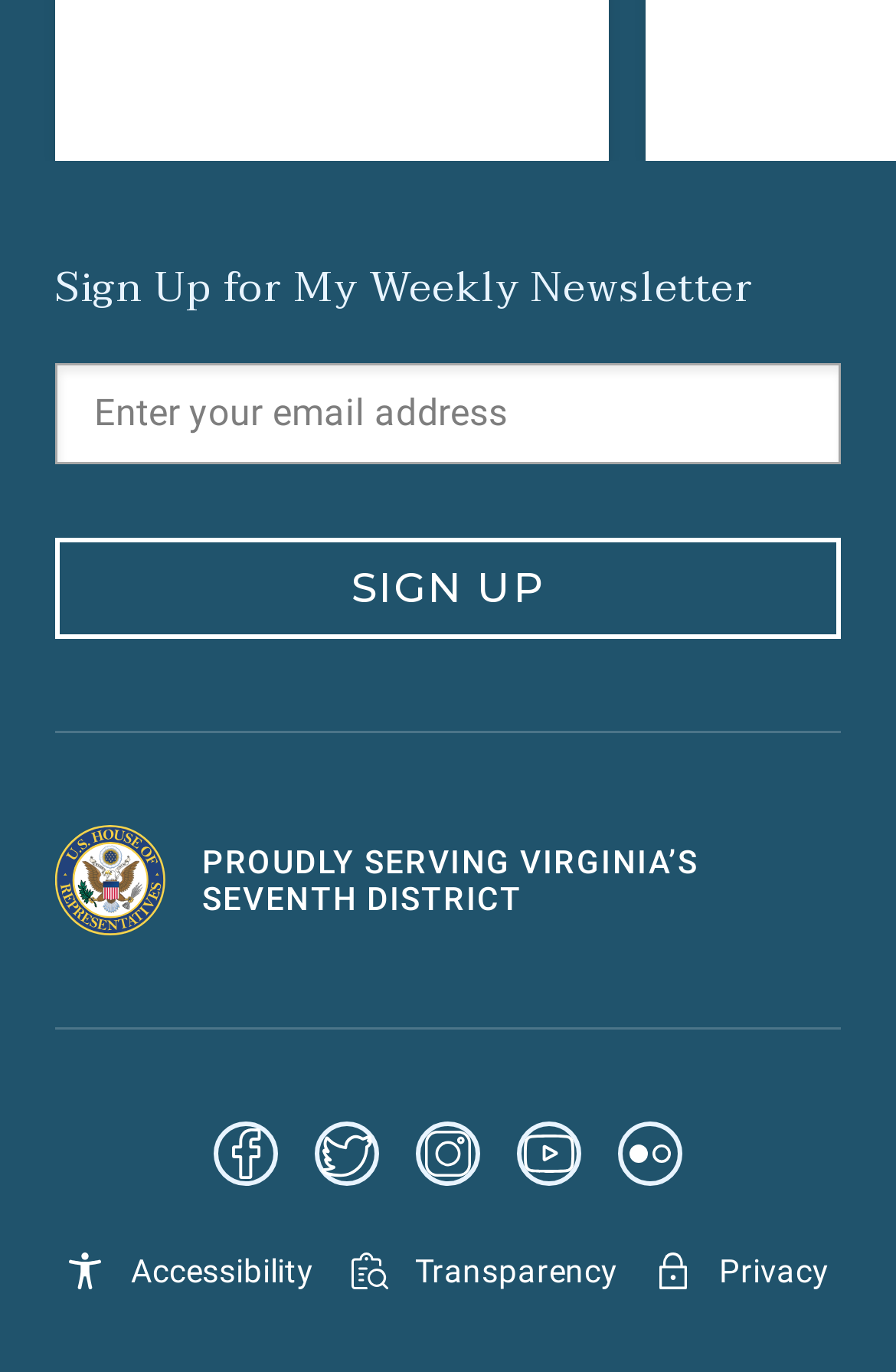What is the district being served?
Look at the image and provide a short answer using one word or a phrase.

Virginia's Seventh District